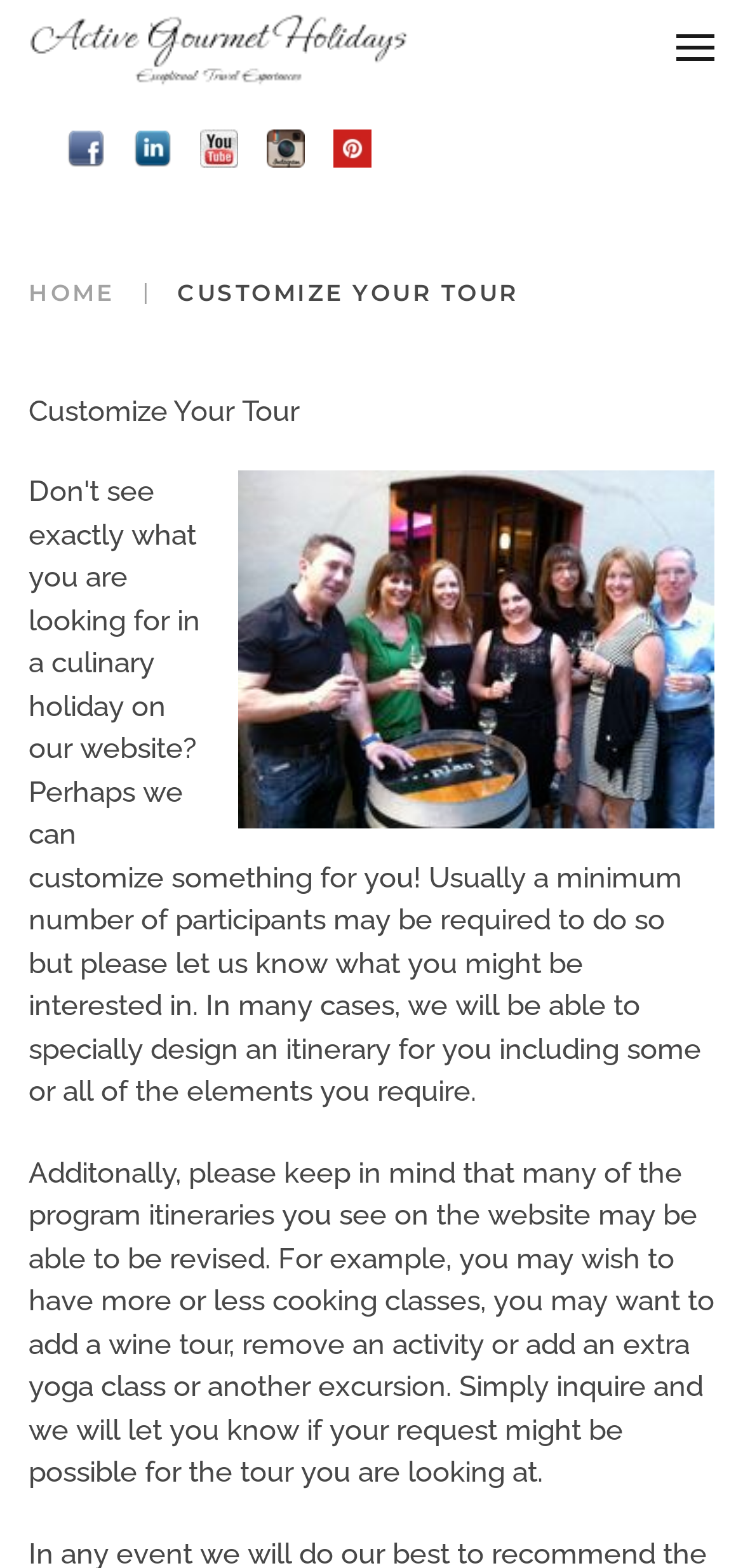Present a detailed account of what is displayed on the webpage.

The webpage is about customizing cooking vacations and culinary tours. At the top left, there is a logo of "Active Gourmet Holidays" accompanied by a link to go back to the home page. Below the logo, there are five empty links, possibly indicating a navigation menu. 

To the right of the logo, there is a button to open a menu. Above the button, there is a small image, likely an icon. 

The main content of the page is divided into sections. The first section has a breadcrumb navigation with links to "HOME" and a static text "CUSTOMIZE YOUR TOUR". Below the breadcrumb, there is a static text "Customize Your Tour" in a larger font size.

The main content of the page is a paragraph of text that explains how the program itineraries on the website can be revised to accommodate individual requests, such as adding or removing cooking classes, wine tours, or other activities. This text is located at the bottom of the page, spanning almost the entire width of the page.